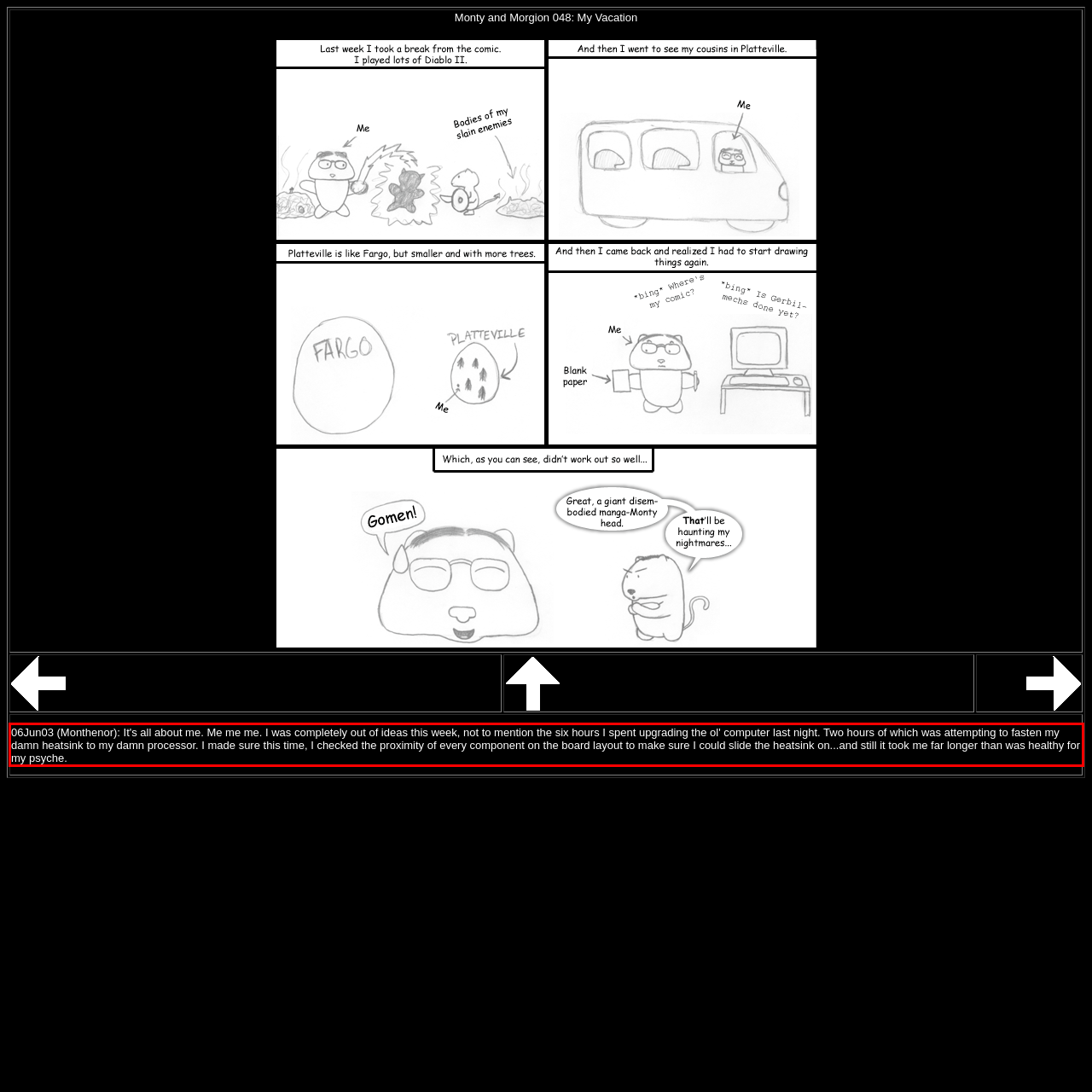By examining the provided screenshot of a webpage, recognize the text within the red bounding box and generate its text content.

06Jun03 (Monthenor): It's all about me. Me me me. I was completely out of ideas this week, not to mention the six hours I spent upgrading the ol' computer last night. Two hours of which was attempting to fasten my damn heatsink to my damn processor. I made sure this time, I checked the proximity of every component on the board layout to make sure I could slide the heatsink on...and still it took me far longer than was healthy for my psyche.